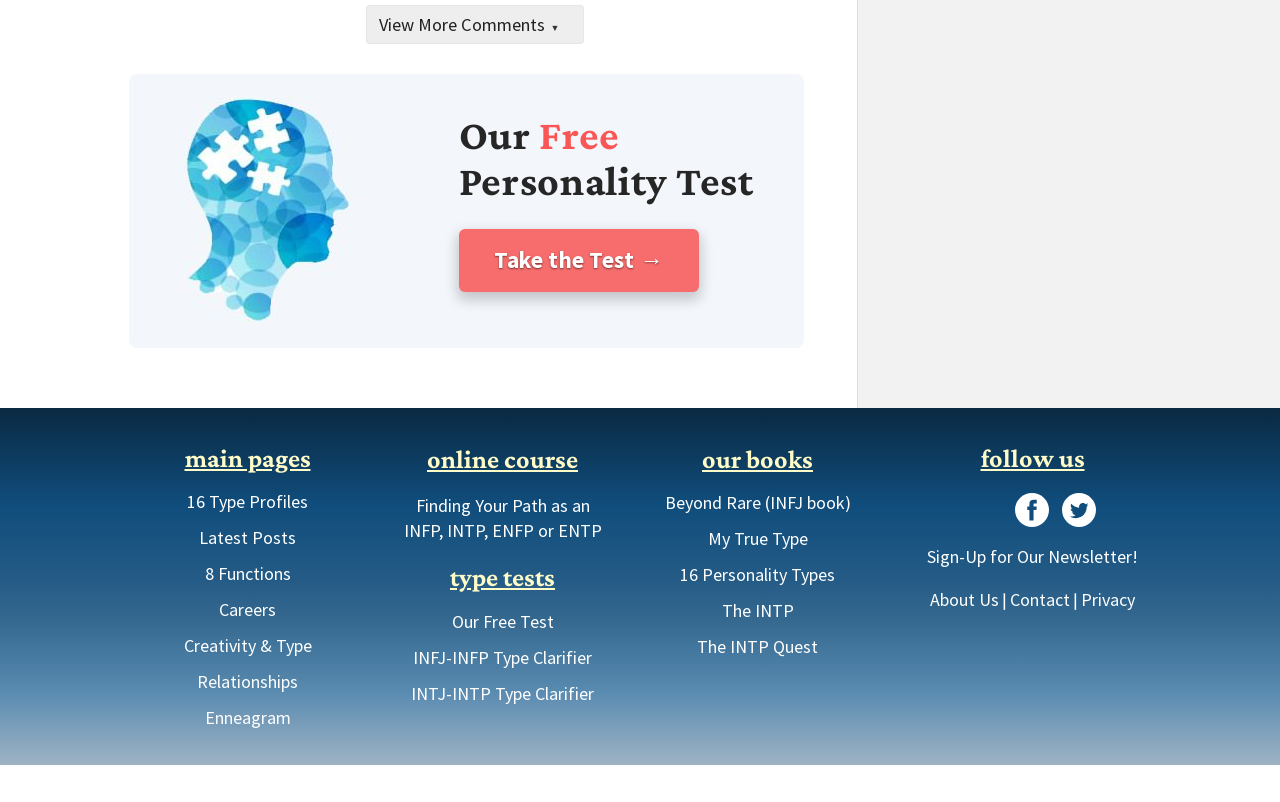Identify the coordinates of the bounding box for the element described below: "Sign-Up for Our Newsletter!". Return the coordinates as four float numbers between 0 and 1: [left, top, right, bottom].

[0.724, 0.68, 0.889, 0.709]